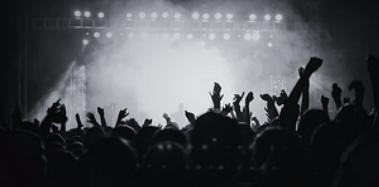What is the name of the festival mentioned in the image?
Analyze the image and deliver a detailed answer to the question.

The caption explicitly mentions the MacMoray Festival 24 as the event where various artists, including The Chris Slade Time Line, engage with their fans through unforgettable performances.